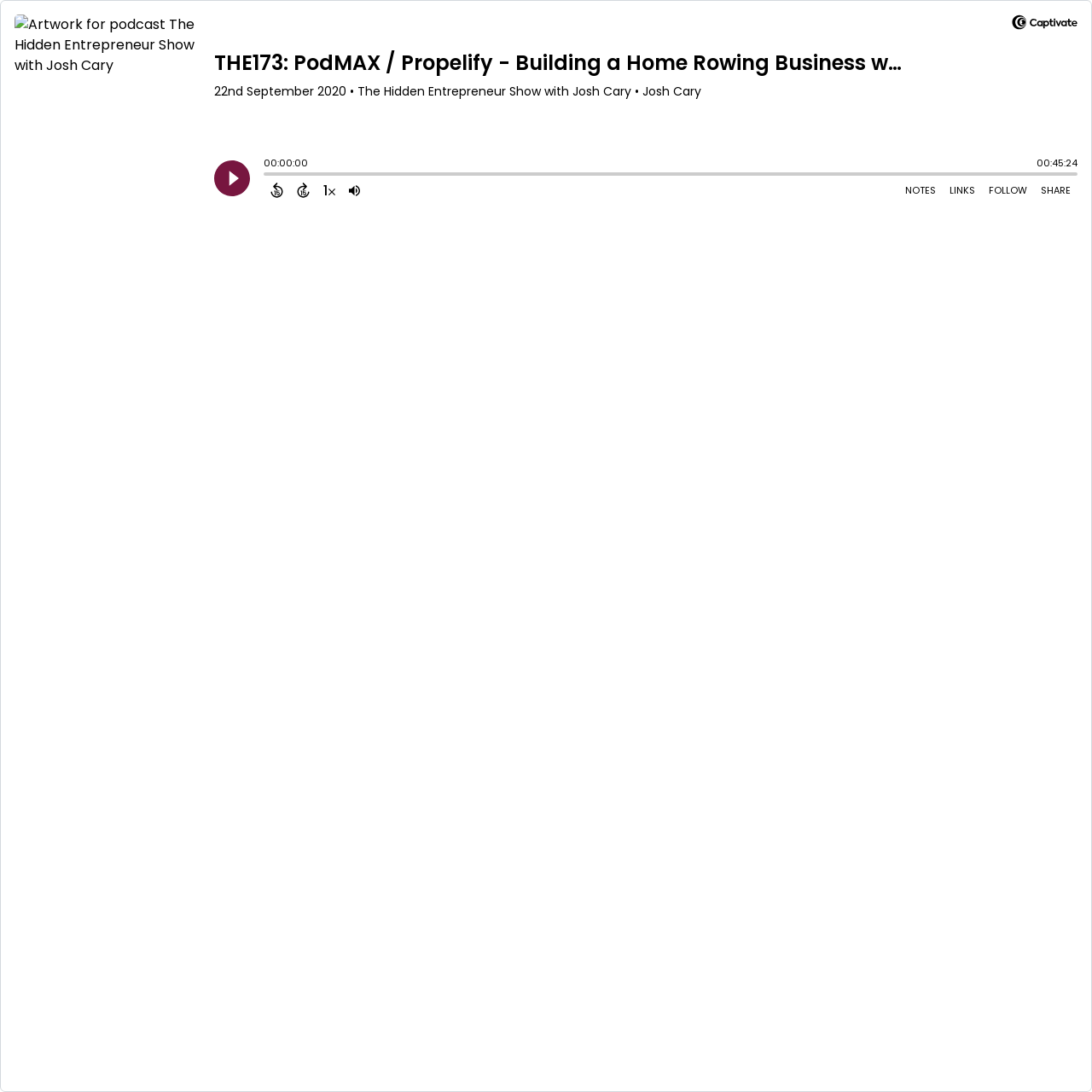Show the bounding box coordinates of the element that should be clicked to complete the task: "Share Episode".

[0.947, 0.165, 0.987, 0.184]